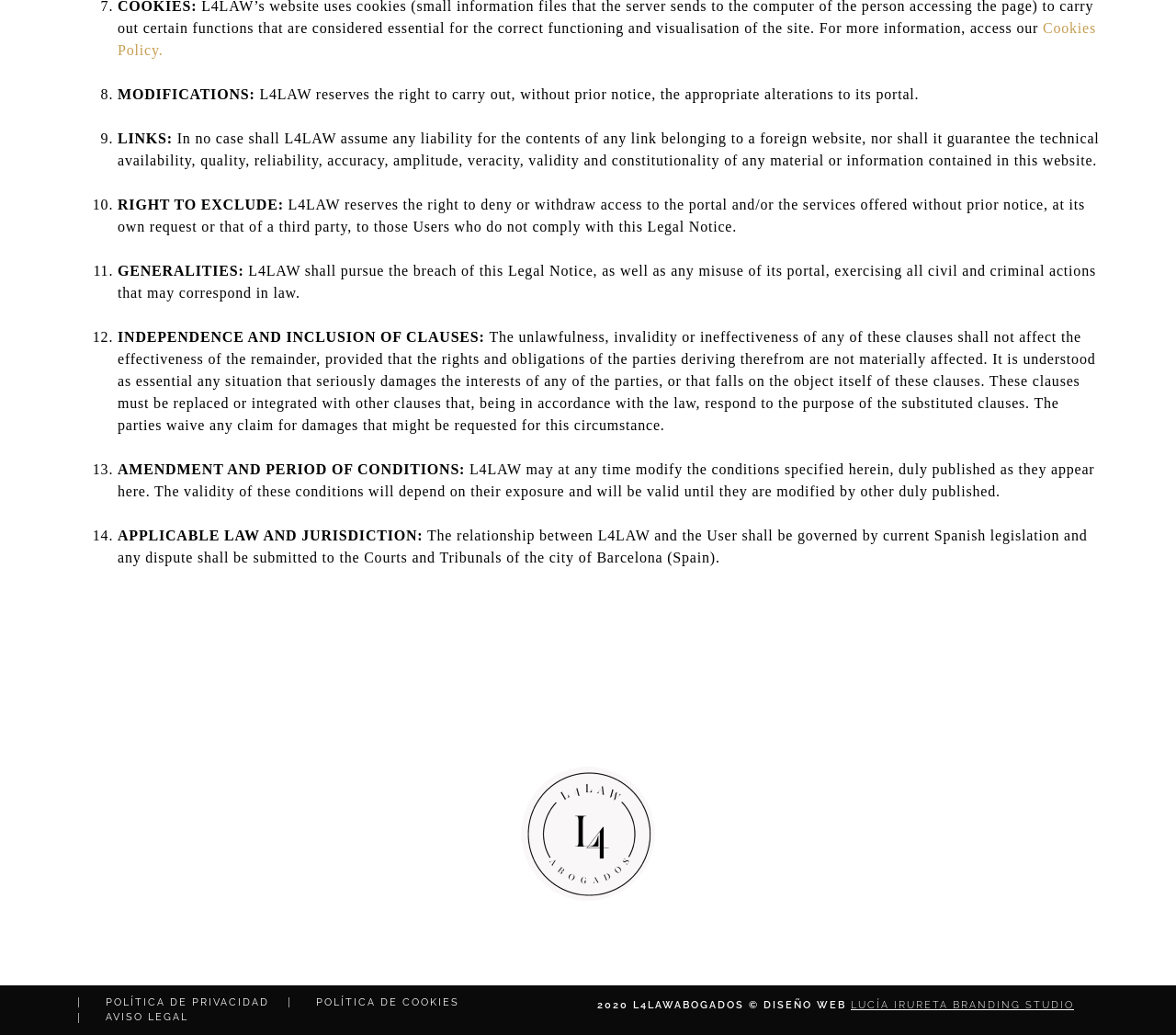Extract the bounding box coordinates for the HTML element that matches this description: "Cookies Policy.". The coordinates should be four float numbers between 0 and 1, i.e., [left, top, right, bottom].

[0.1, 0.02, 0.932, 0.056]